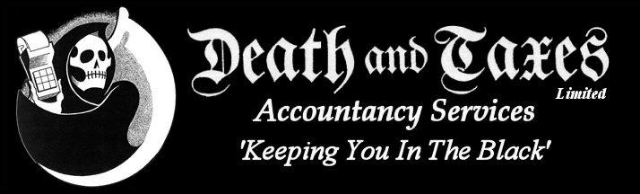Based on what you see in the screenshot, provide a thorough answer to this question: What is the object held by the skull in the graphic?

The logo is accompanied by a graphic of a skull, cleverly holding a calculator, which adds a humorous twist to the conventional understanding of taxes and finances, indicating that the object held by the skull is a calculator.